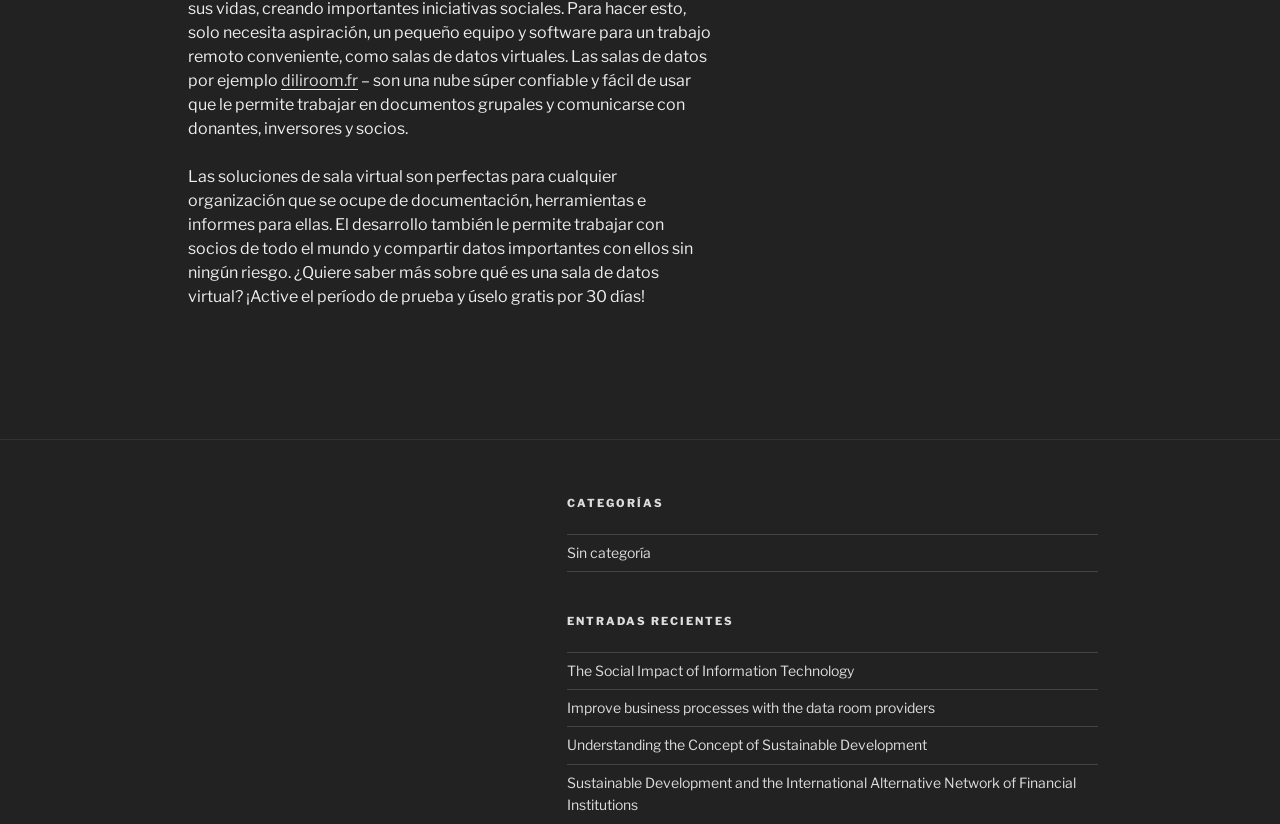How many days is the free trial period?
Your answer should be a single word or phrase derived from the screenshot.

30 days